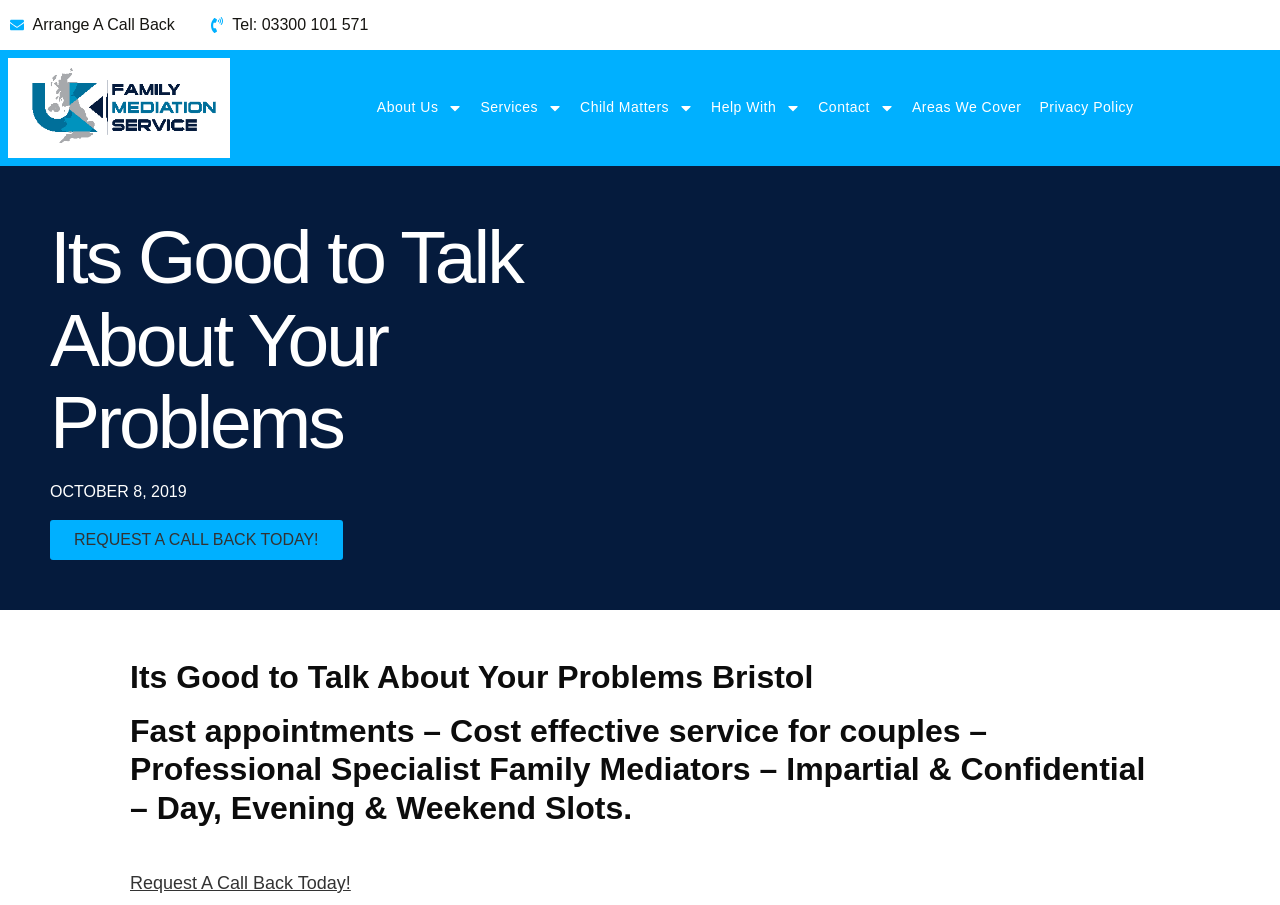Determine the main headline of the webpage and provide its text.

Its Good to Talk About Your Problems